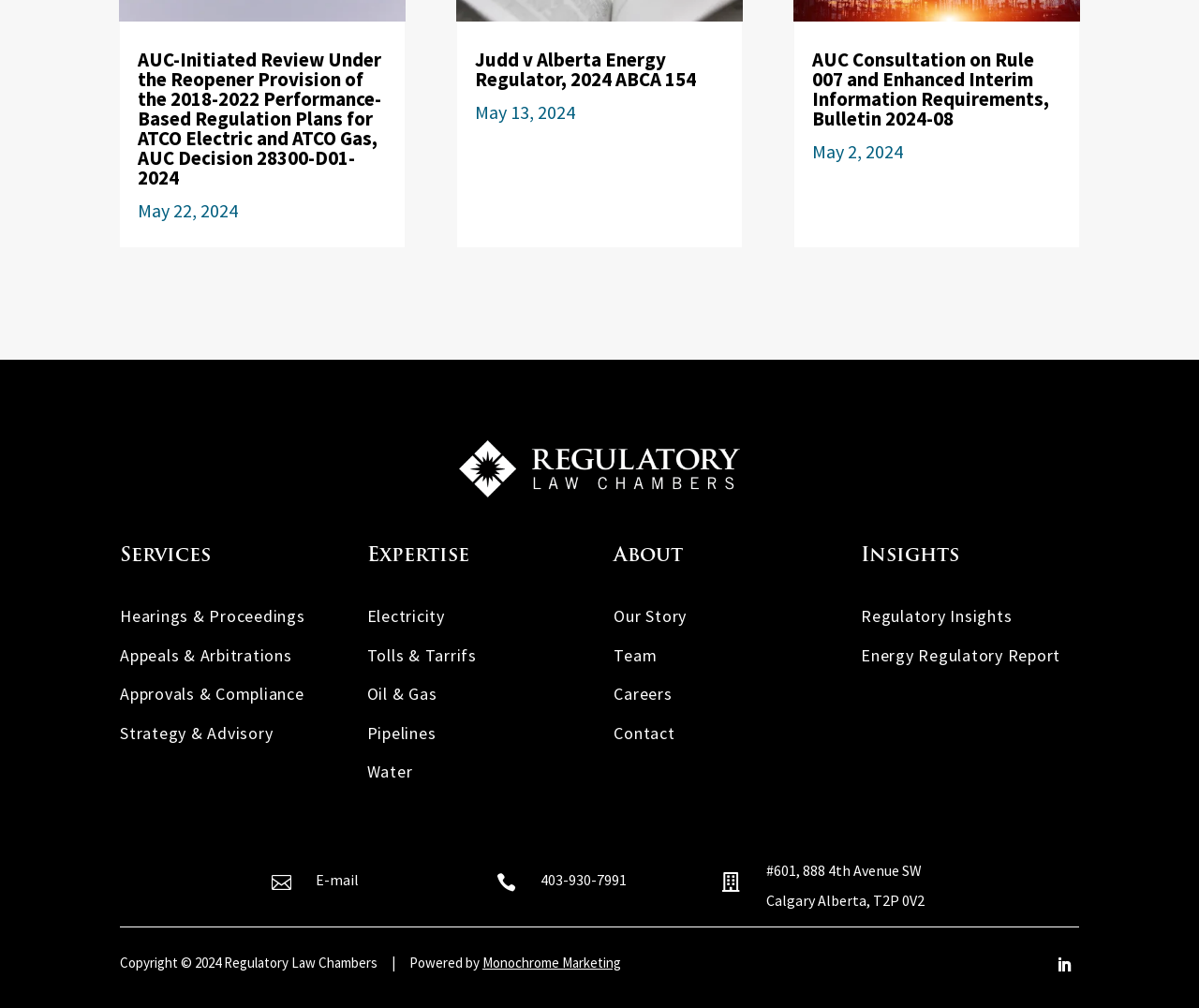Please locate the bounding box coordinates of the element's region that needs to be clicked to follow the instruction: "Click the 'AUC-Initiated Review Under the Reopener Provision of the 2018-2022 Performance-Based Regulation Plans for ATCO Electric and ATCO Gas, AUC Decision 28300-D01-2024' link". The bounding box coordinates should be provided as four float numbers between 0 and 1, i.e., [left, top, right, bottom].

[0.115, 0.046, 0.318, 0.189]